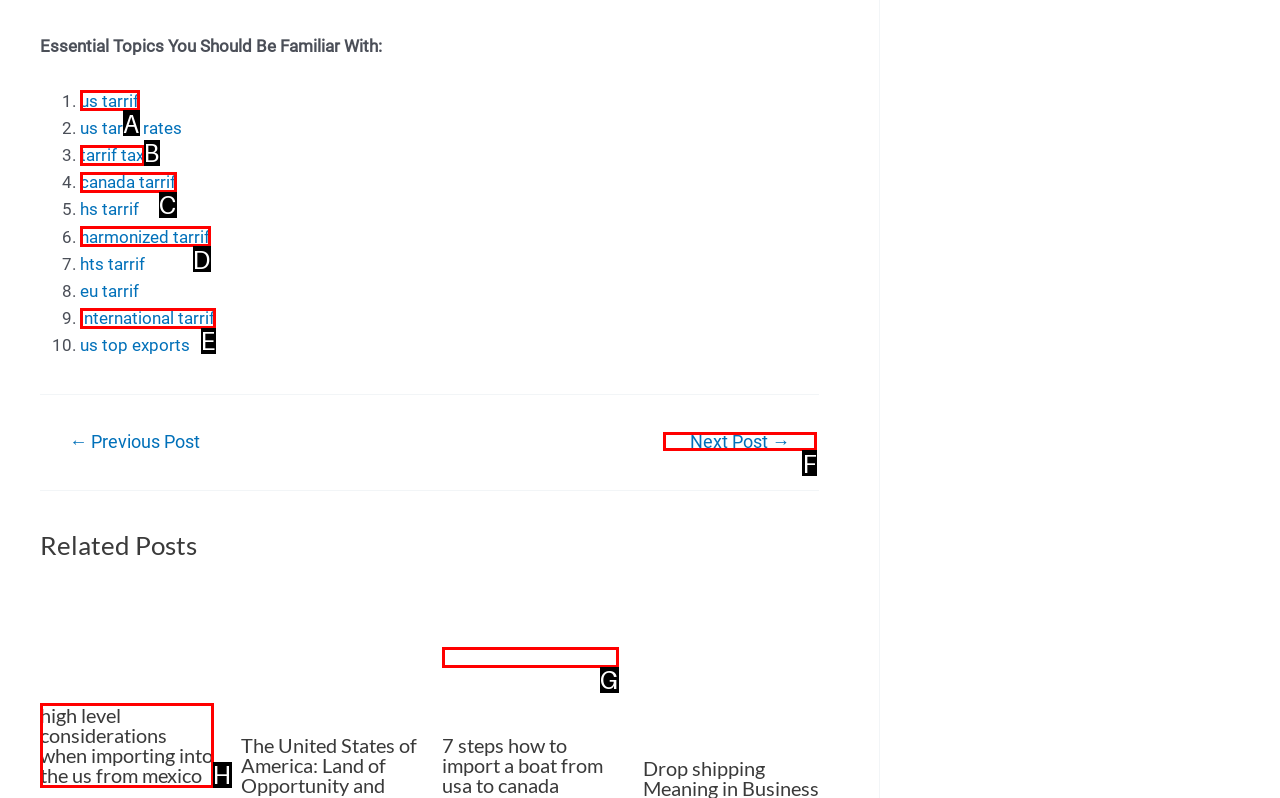Determine which option you need to click to execute the following task: Click on 'Next Post →'. Provide your answer as a single letter.

F